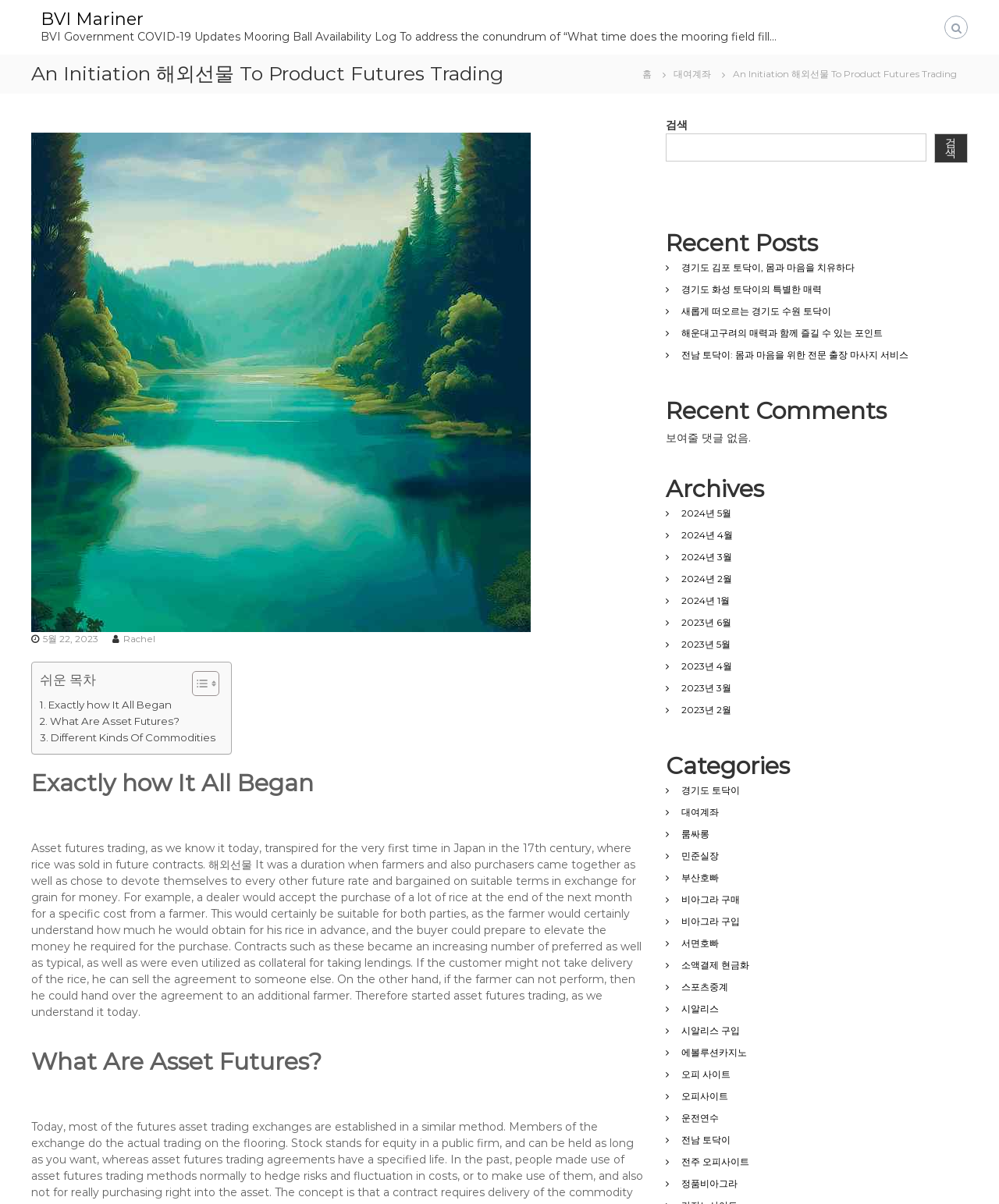Select the bounding box coordinates of the element I need to click to carry out the following instruction: "Search for a collection".

None